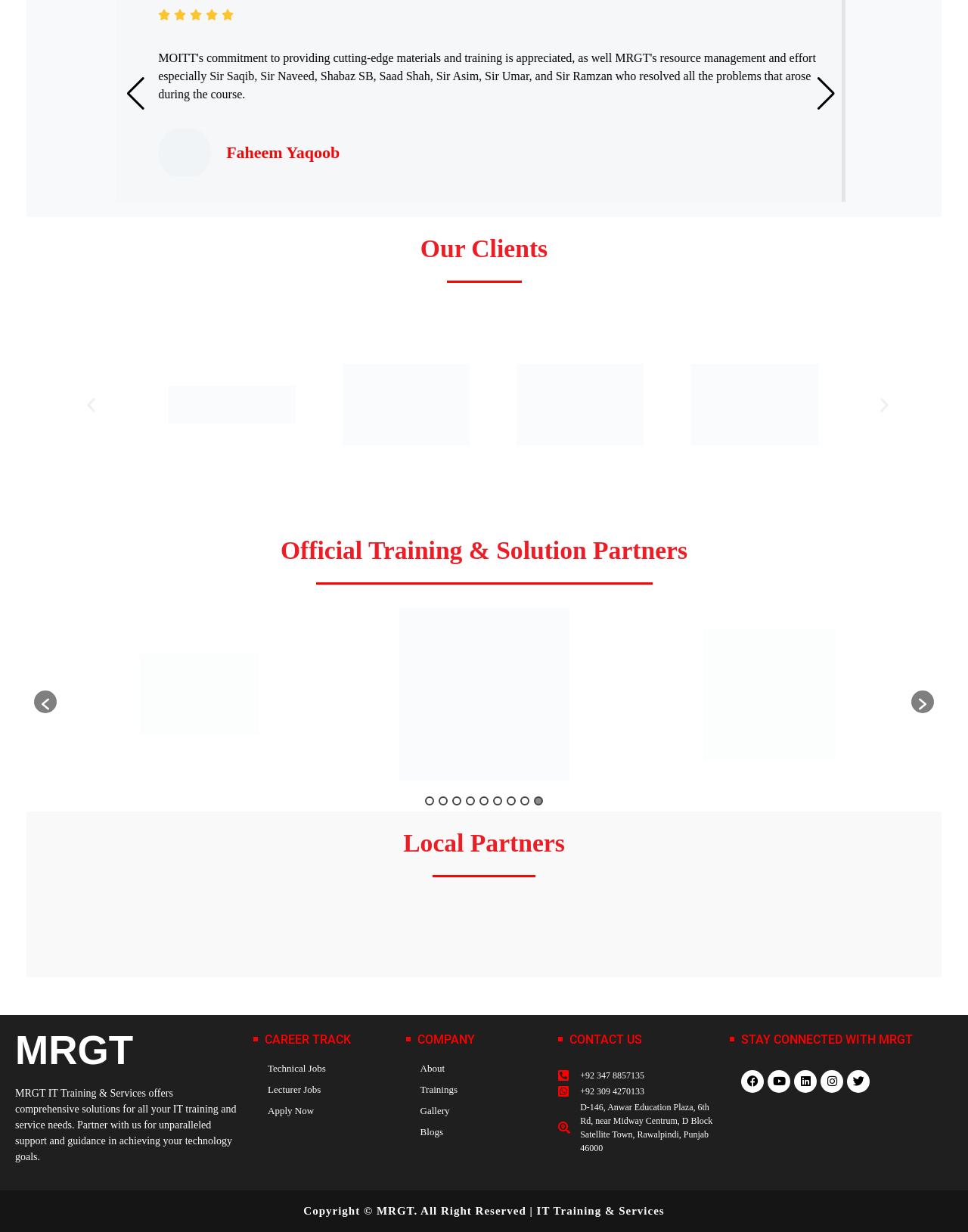Please provide a detailed answer to the question below by examining the image:
What is the address of the company?

The address of the company is D-146, Anwar Education Plaza, 6th Rd, near Midway Centrum, D Block Satellite Town, Rawalpindi, Punjab 46000, which is mentioned in the 'CONTACT US' section.